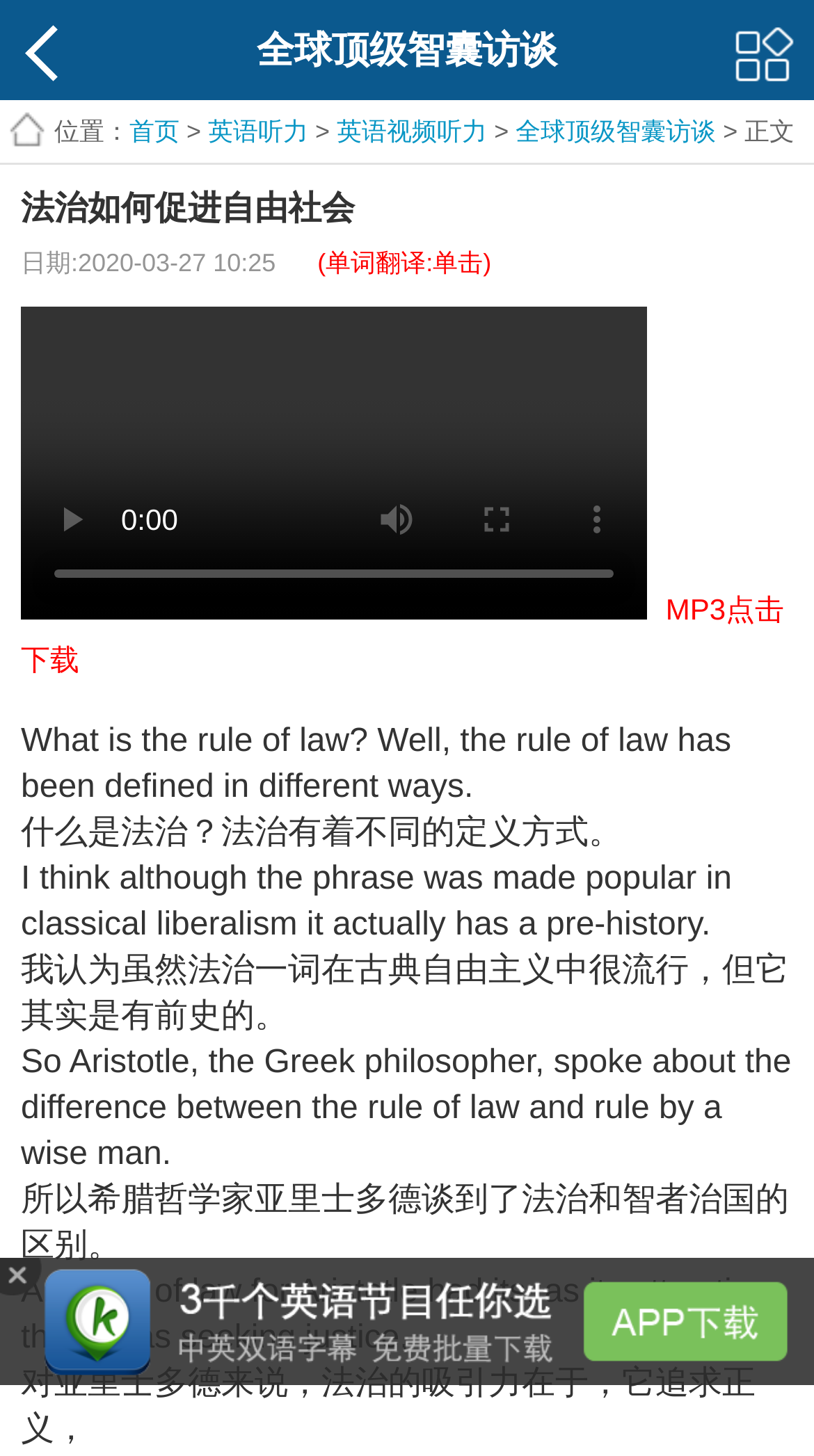Give the bounding box coordinates for this UI element: "parent_node: 全球顶级智囊访谈". The coordinates should be four float numbers between 0 and 1, arranged as [left, top, right, bottom].

[0.0, 0.0, 0.103, 0.064]